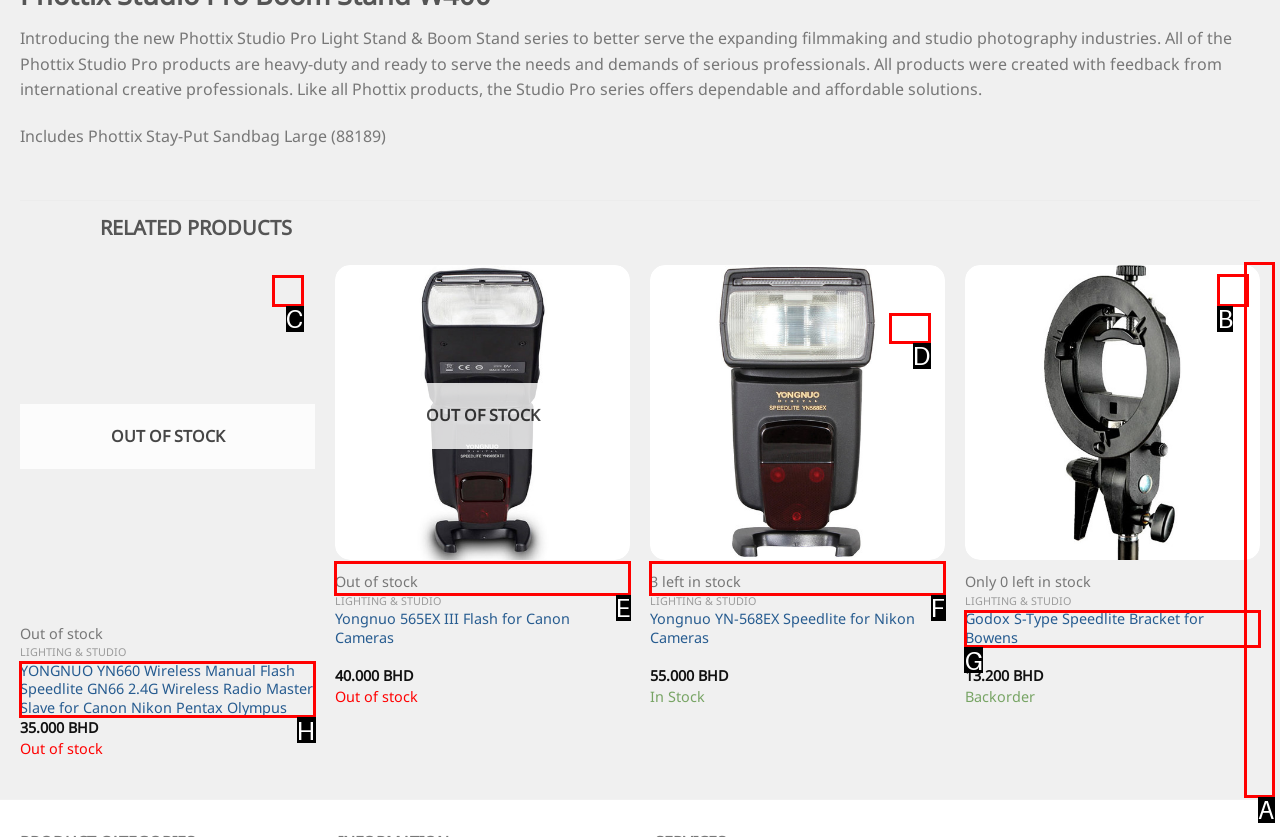Identify the correct HTML element to click for the task: Add to wishlist. Provide the letter of your choice.

C